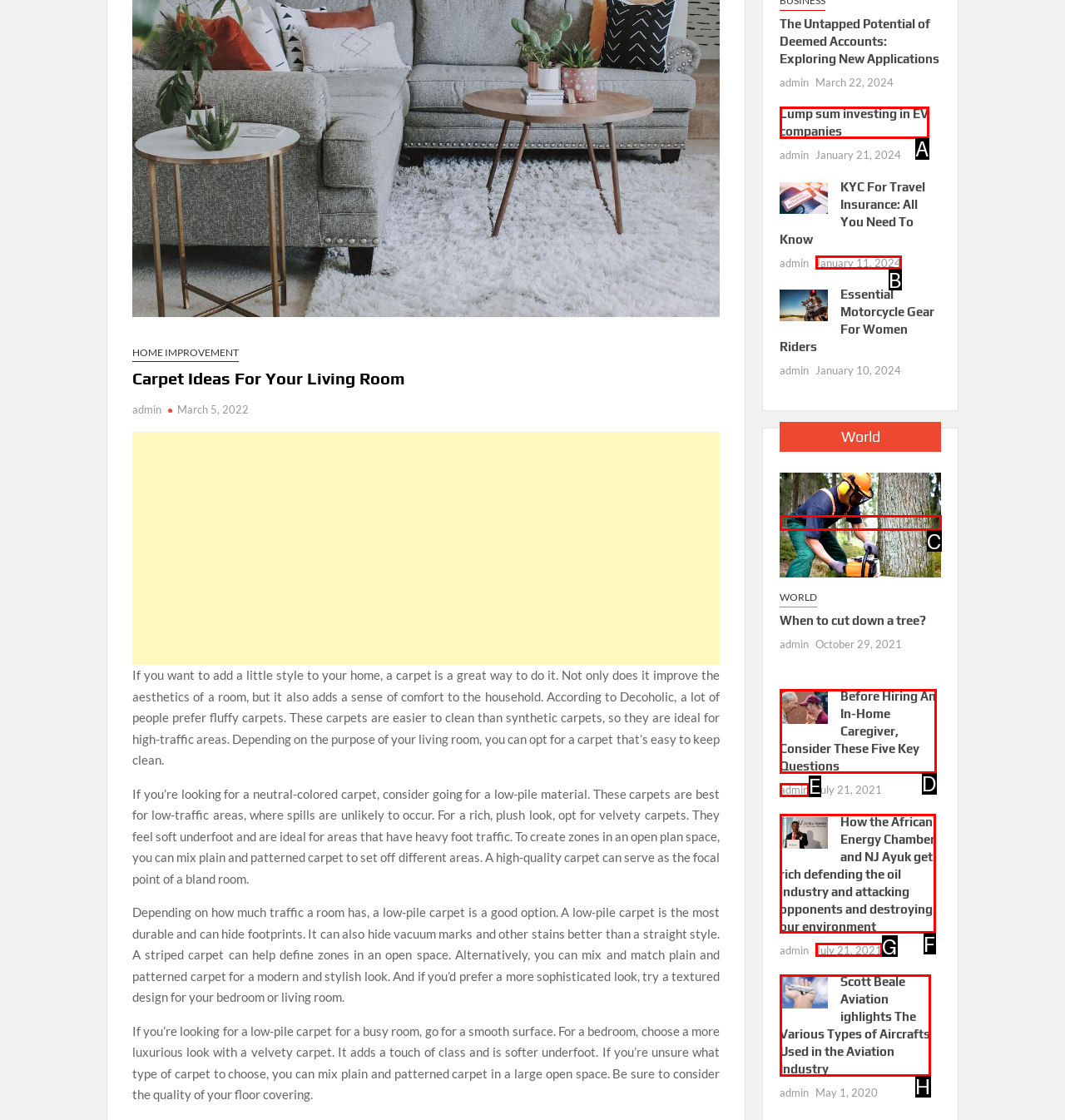Determine which HTML element best fits the description: admin
Answer directly with the letter of the matching option from the available choices.

E